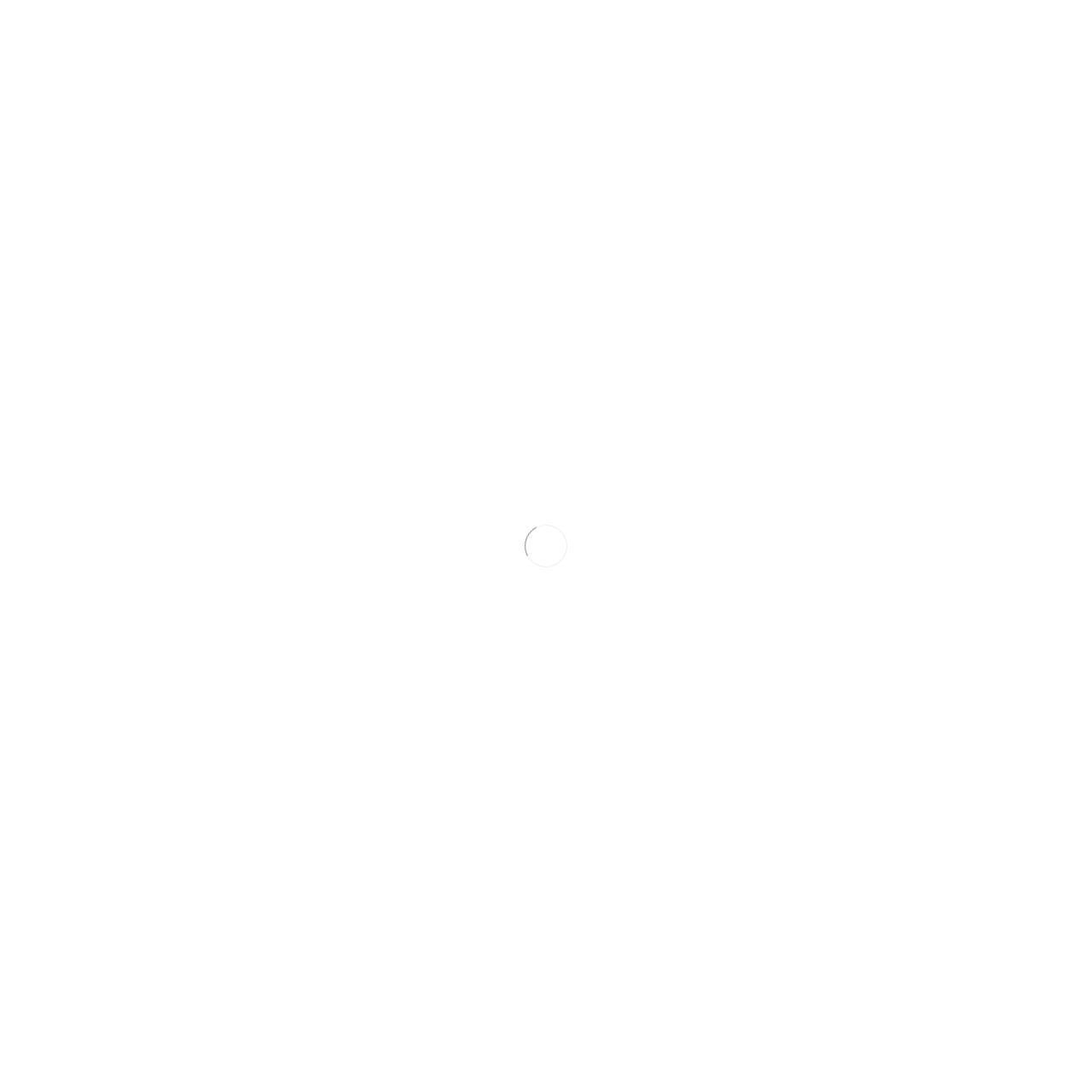What is the phone number to get a quote?
Could you give a comprehensive explanation in response to this question?

I found the phone number by looking at the bottom of the webpage, where the contact information is provided. The phone number is listed as 'Phone: 514-630-6660'.